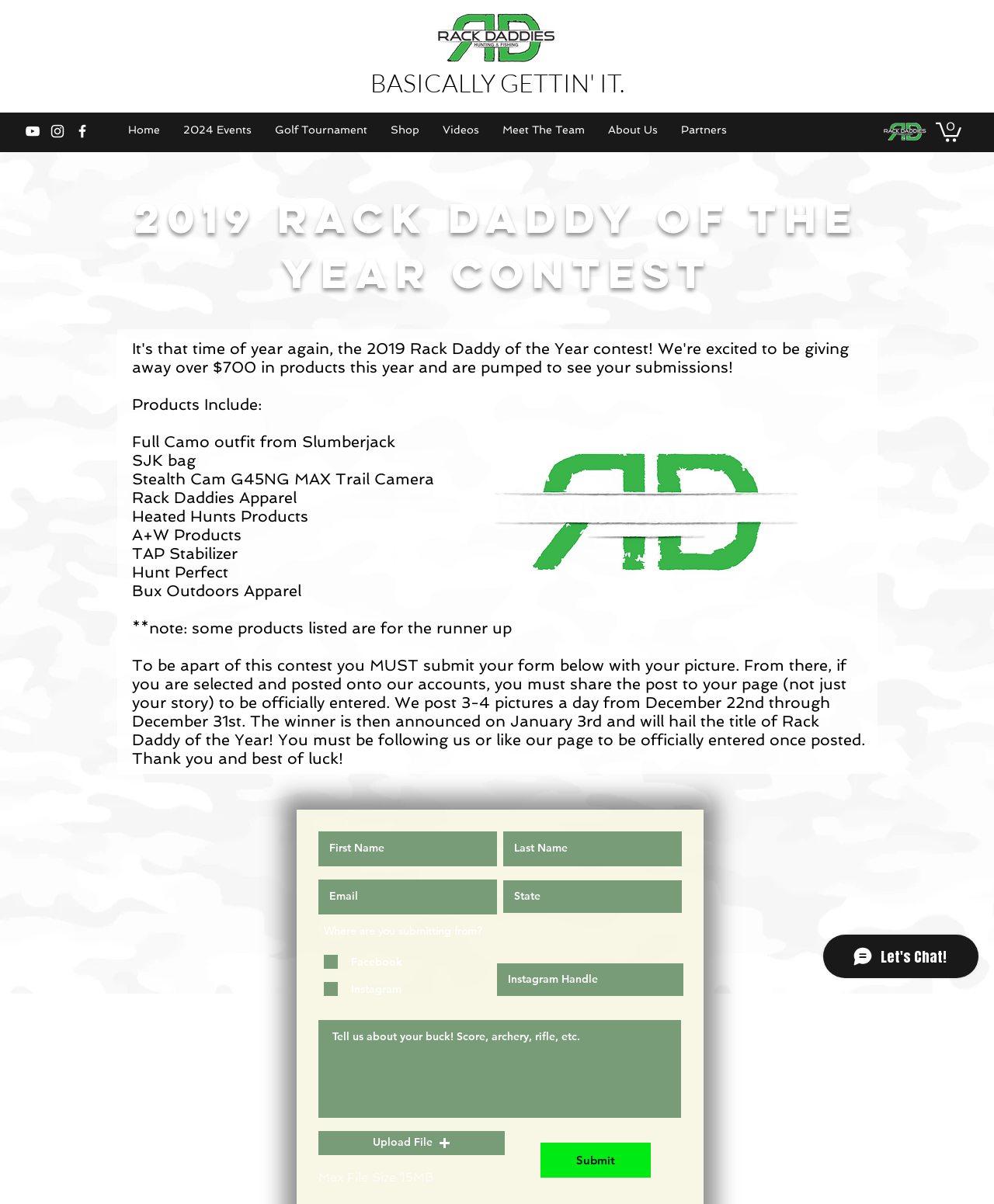Given the element description, predict the bounding box coordinates in the format (top-left x, top-left y, bottom-right x, bottom-right y), using floating point numbers between 0 and 1: Request an Estimate

None